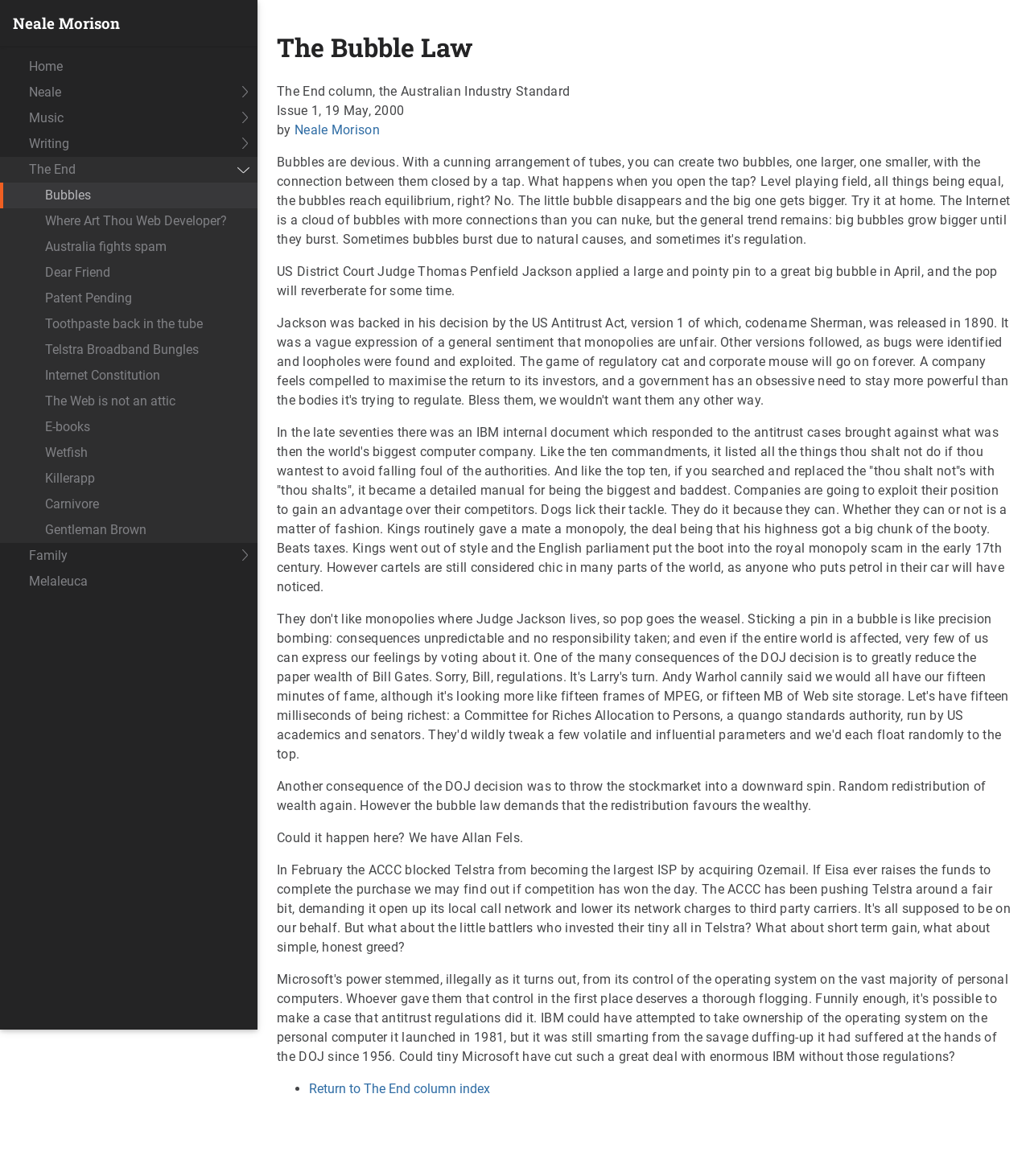Locate the coordinates of the bounding box for the clickable region that fulfills this instruction: "Go to the 'The End' column".

[0.0, 0.133, 0.25, 0.155]